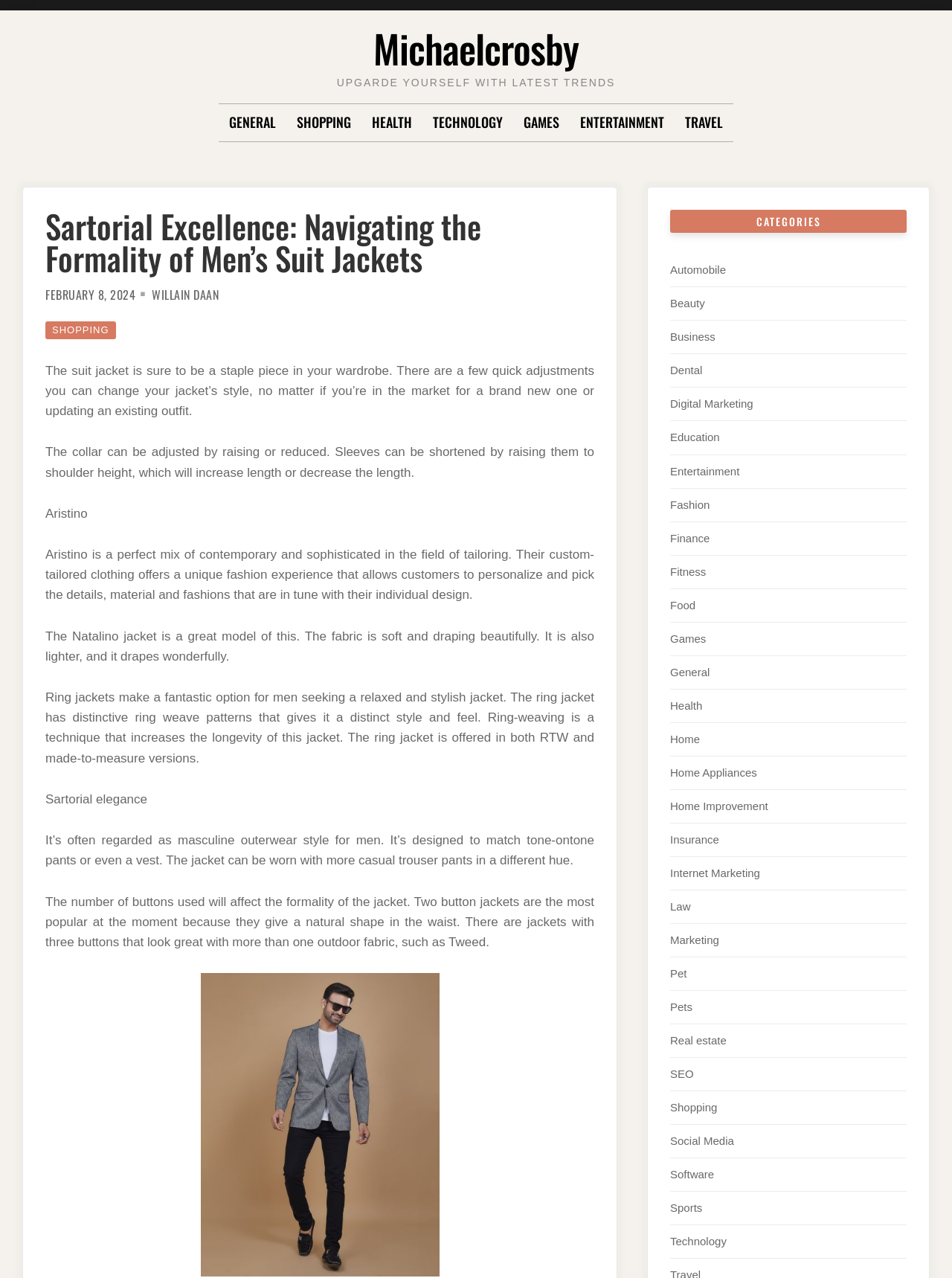What is the Natalino jacket known for?
Please use the visual content to give a single word or phrase answer.

Soft and draping fabric